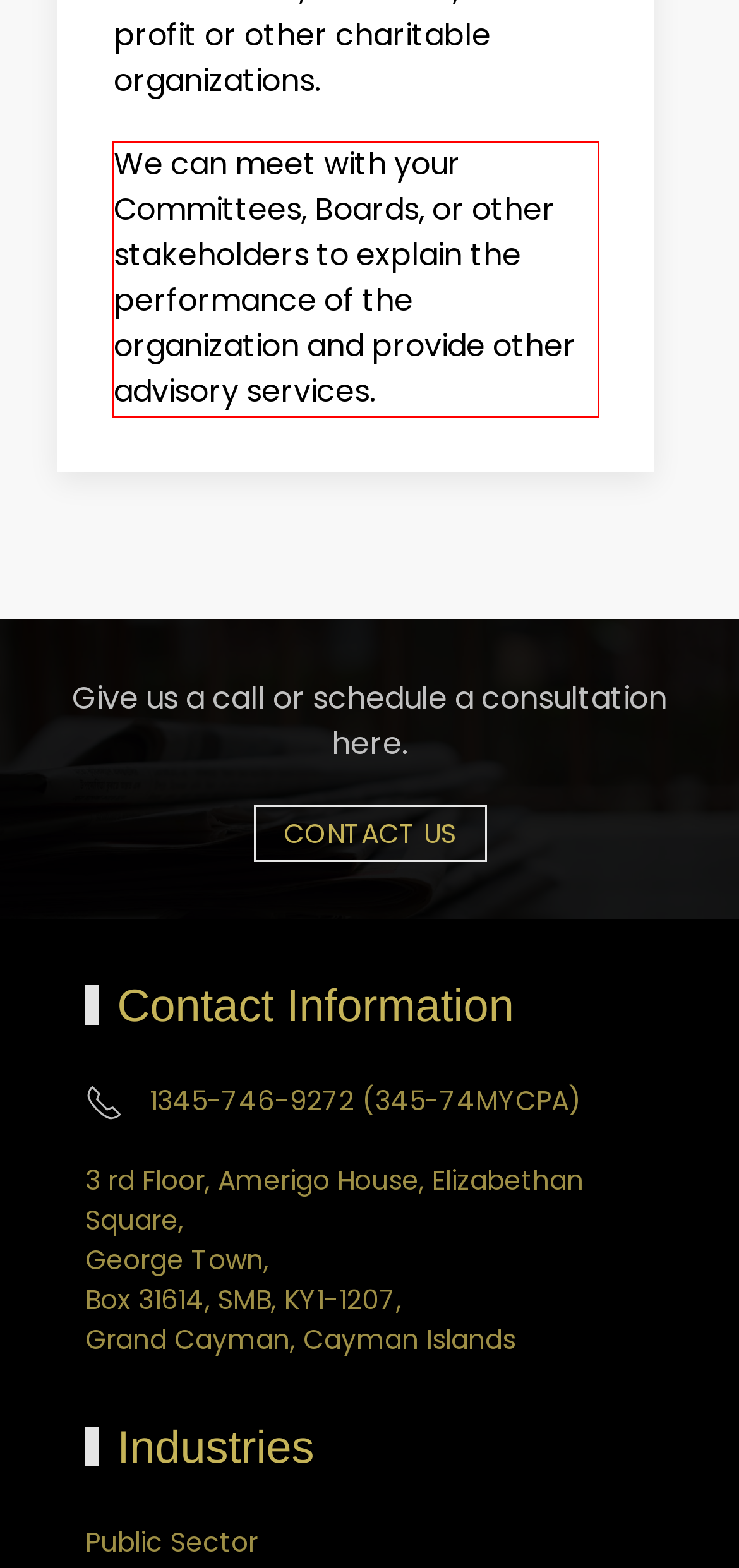There is a UI element on the webpage screenshot marked by a red bounding box. Extract and generate the text content from within this red box.

We can meet with your Committees, Boards, or other stakeholders to explain the performance of the organization and provide other advisory services.